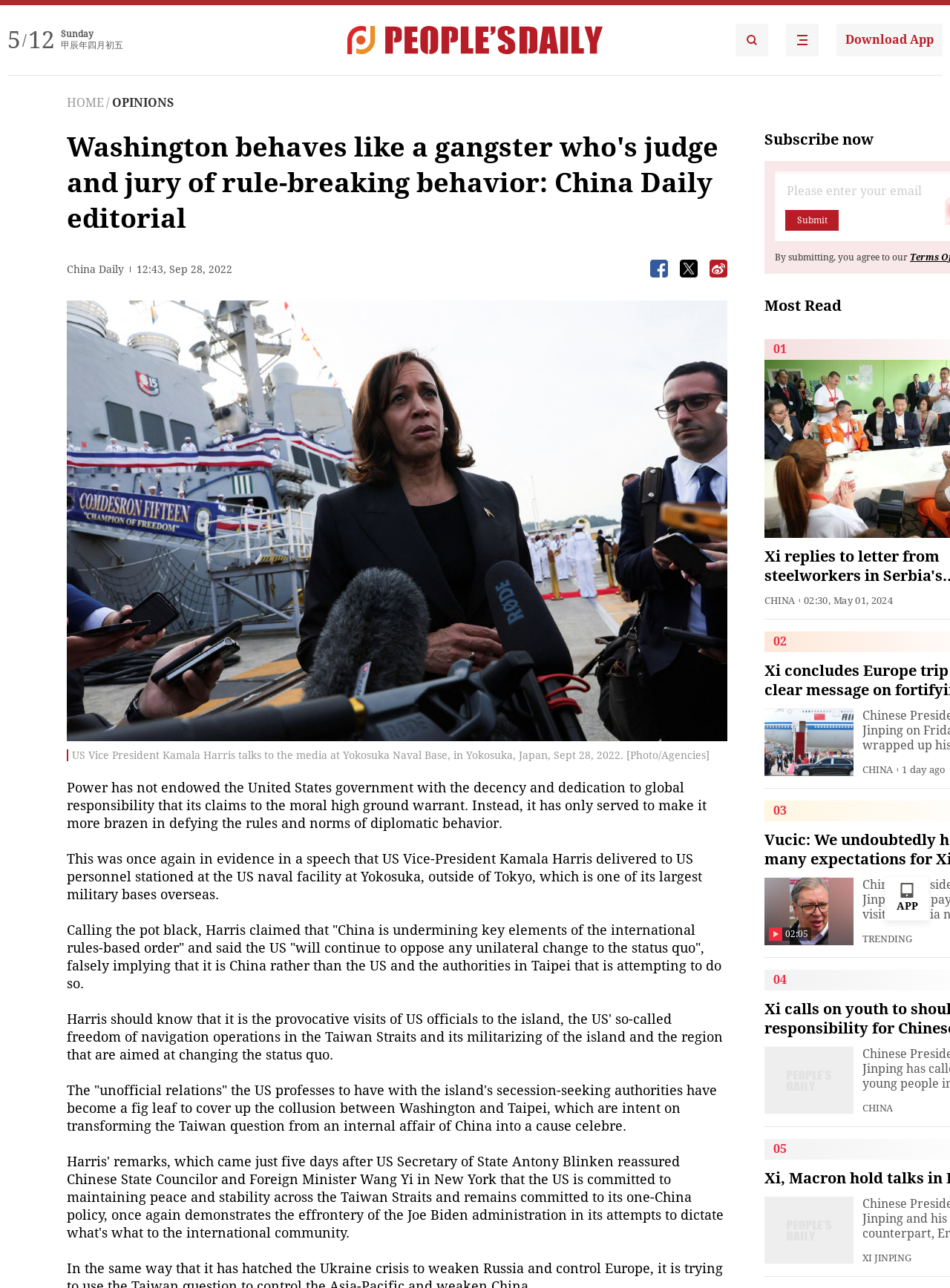Respond with a single word or phrase for the following question: 
What is the name of the newspaper?

China Daily